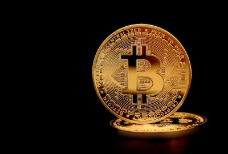What is the context of the image related to?
Refer to the image and offer an in-depth and detailed answer to the question.

The caption explains that the visual representation of Bitcoin is often associated with discussions surrounding its potential as a hedge against inflation, investment opportunities, and the broader trends in cryptocurrency markets, implying that the context of the image is related to cryptocurrency markets.